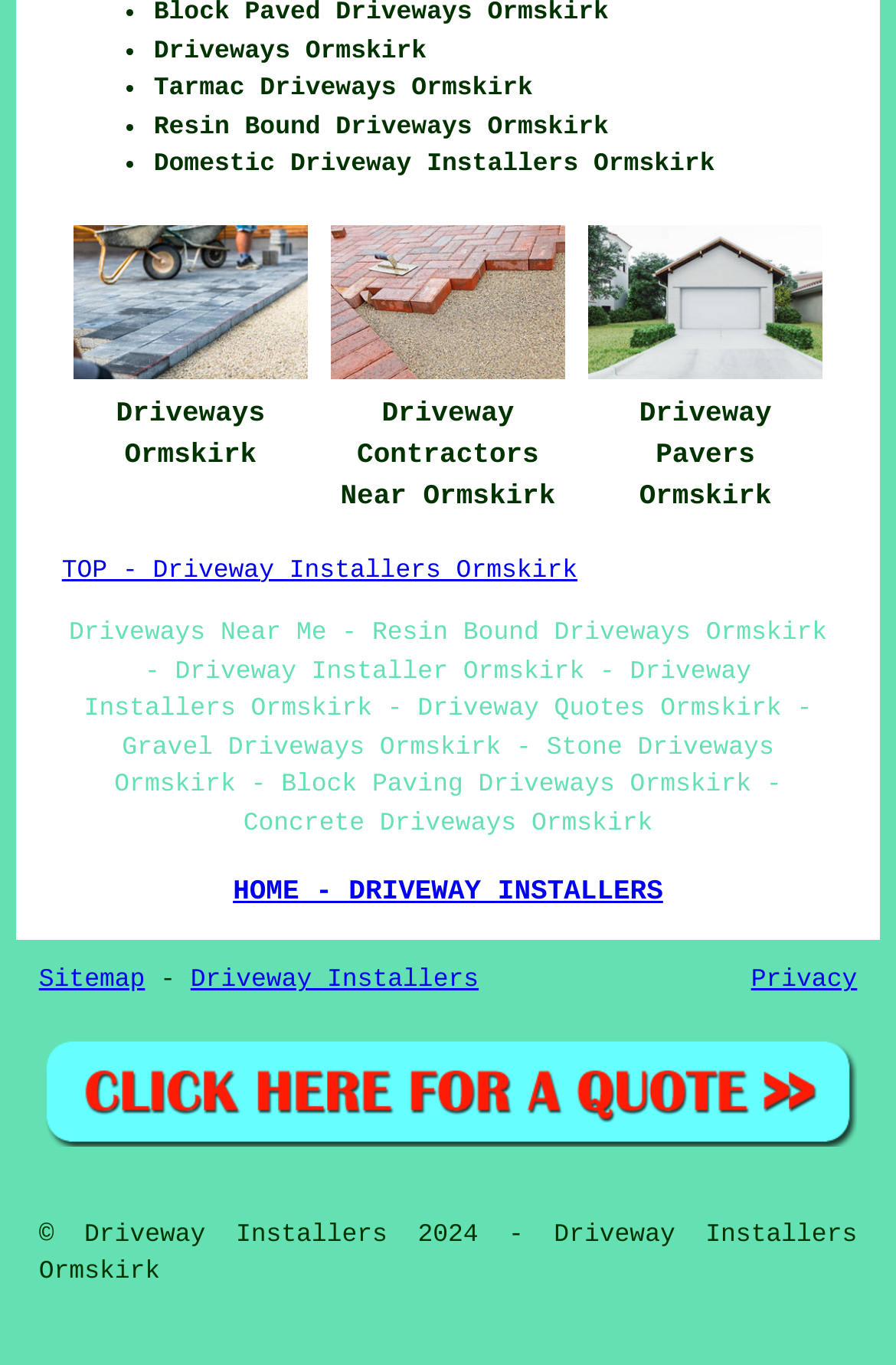From the screenshot, find the bounding box of the UI element matching this description: "TOP - Driveway Installers Ormskirk". Supply the bounding box coordinates in the form [left, top, right, bottom], each a float between 0 and 1.

[0.069, 0.409, 0.644, 0.429]